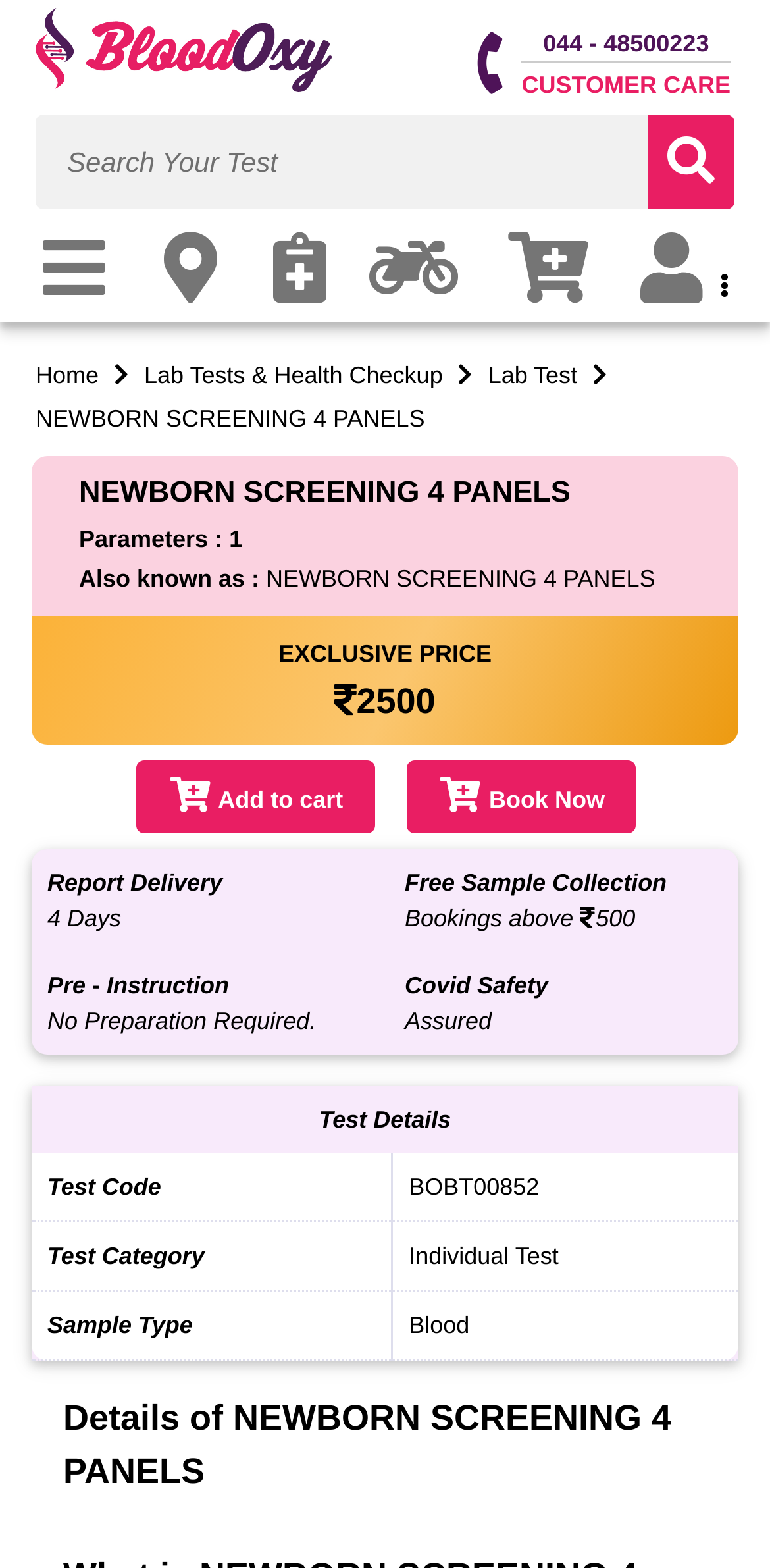How many days does it take to deliver the report?
Please ensure your answer to the question is detailed and covers all necessary aspects.

I found the answer by looking at the LayoutTableCell element with the text 'Report Delivery 4 Days' in the table that displays the test details.